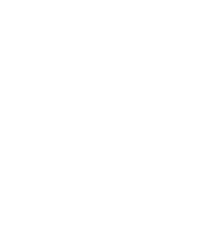Refer to the image and provide a thorough answer to this question:
Can the plant thrive in full sun?

According to the caption, the plant can thrive in various light conditions, including partial shade and full sun, making it a versatile option for different garden settings.